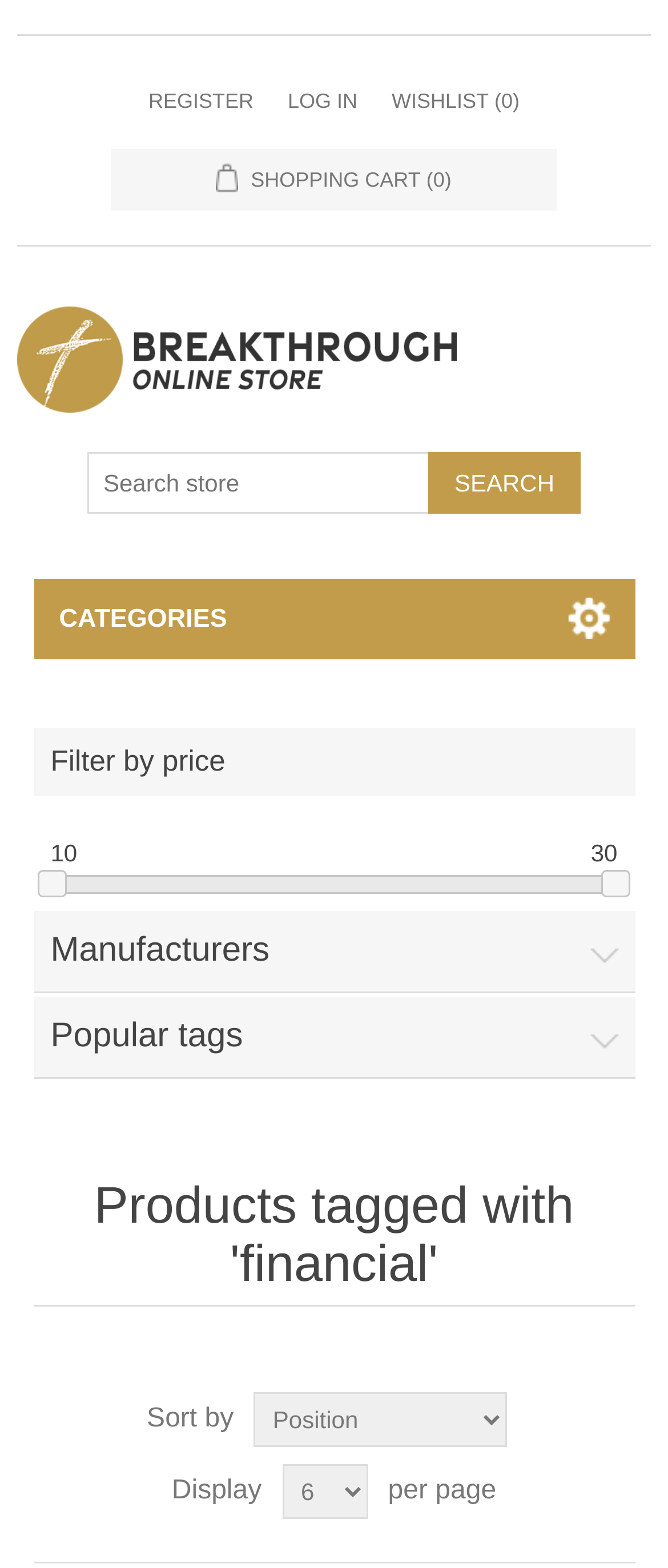What is the purpose of the textbox?
Give a detailed and exhaustive answer to the question.

I determined the answer by examining the textbox element with the placeholder text 'Search store', which suggests that it is used for searching products in the store.